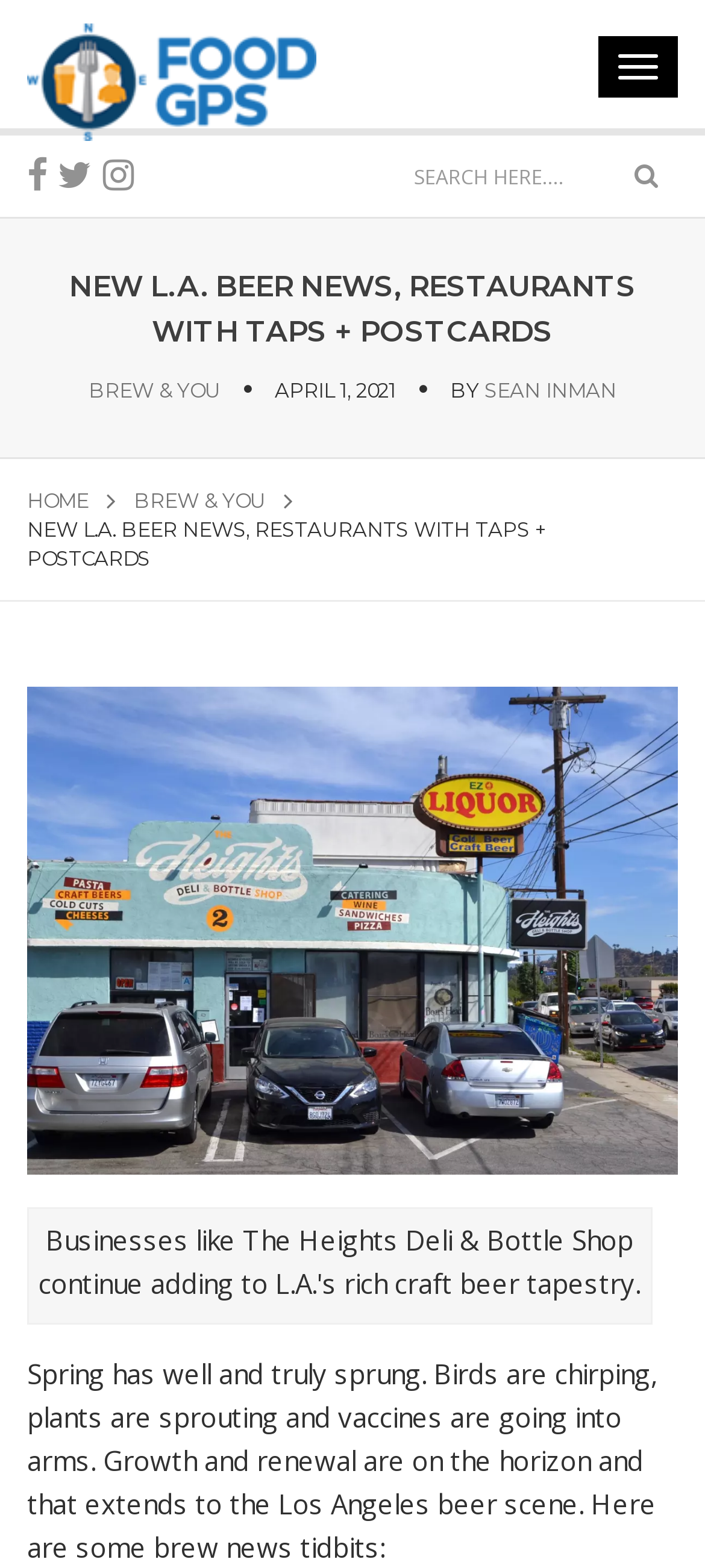Reply to the question with a single word or phrase:
How many links are present in the top navigation bar?

3